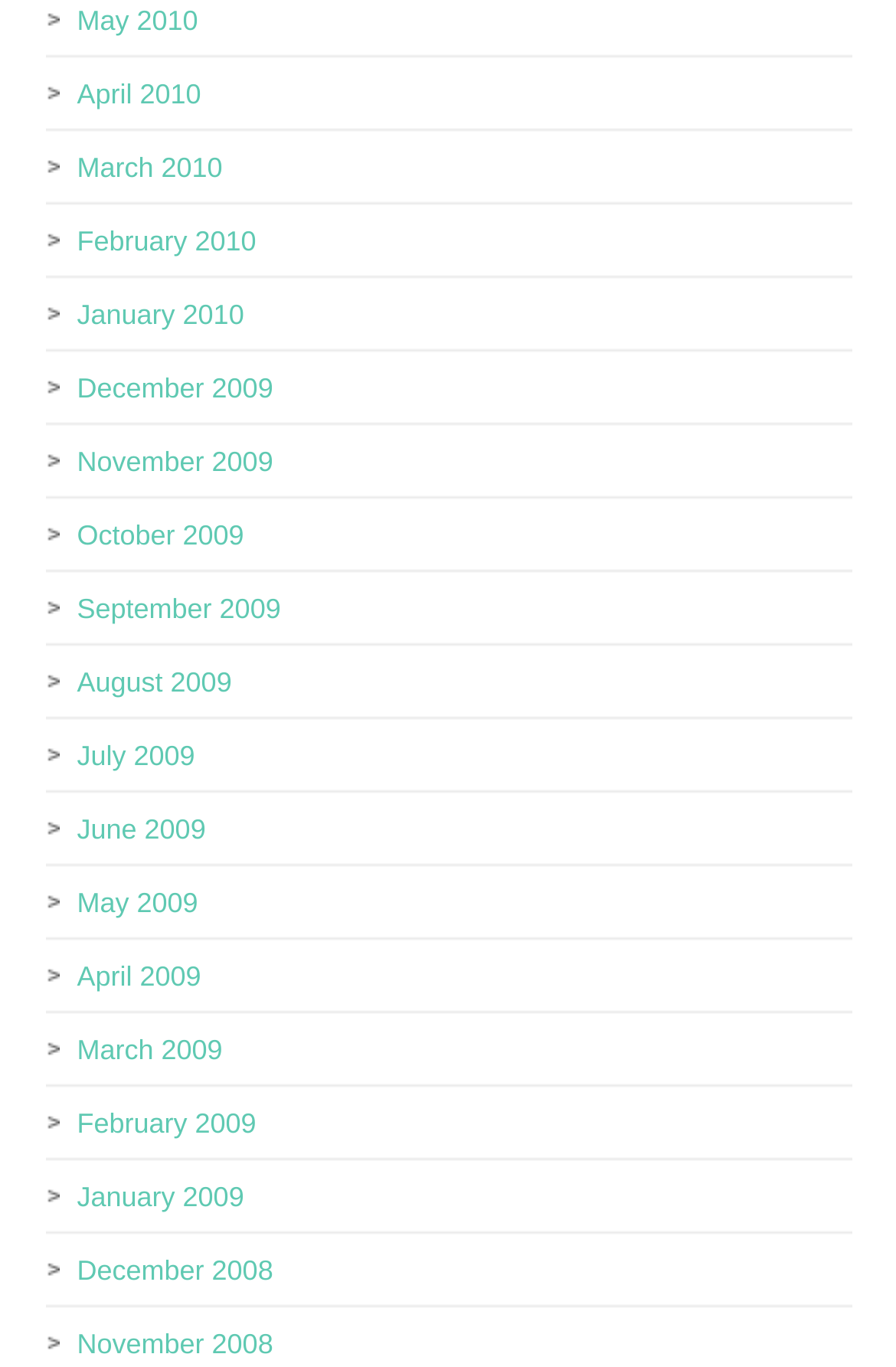Respond to the question below with a concise word or phrase:
What is the pattern of the month links?

Monthly archives